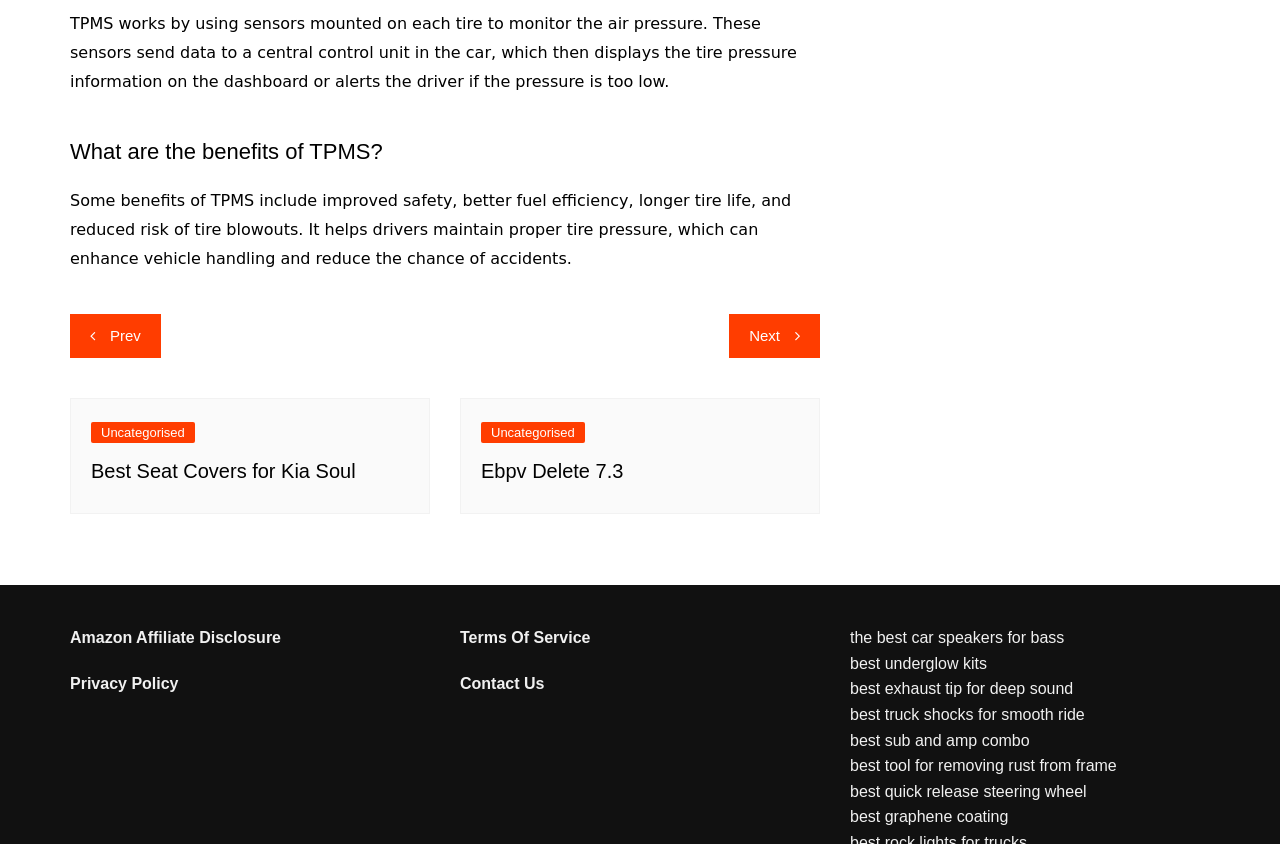Analyze the image and give a detailed response to the question:
What is the purpose of the sensors in TPMS?

According to the text 'TPMS works by using sensors mounted on each tire to monitor the air pressure.', the sensors in TPMS are used to monitor the air pressure in the tires.